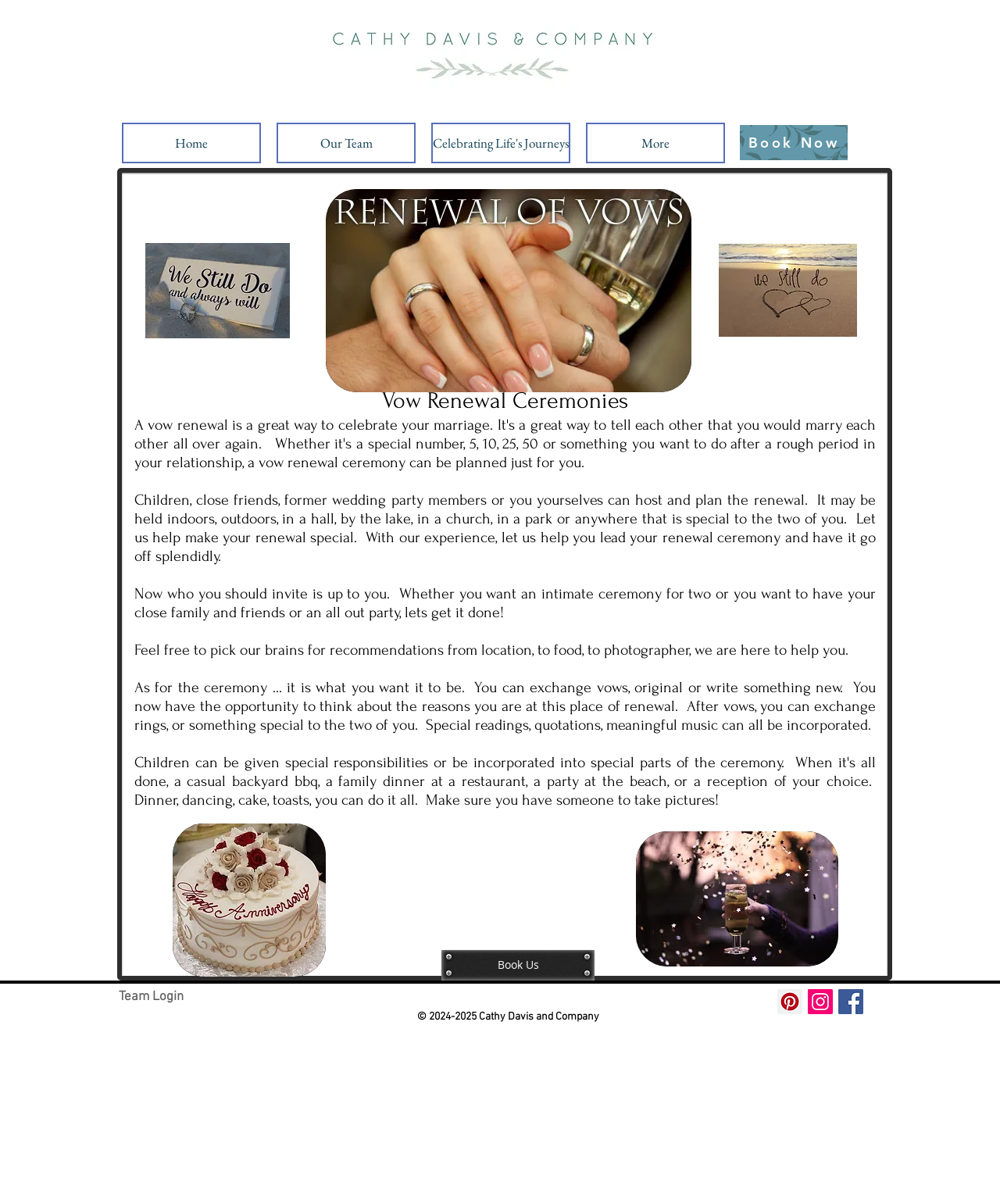Determine the bounding box coordinates of the element that should be clicked to execute the following command: "Explore social media profiles".

[0.777, 0.822, 0.863, 0.842]